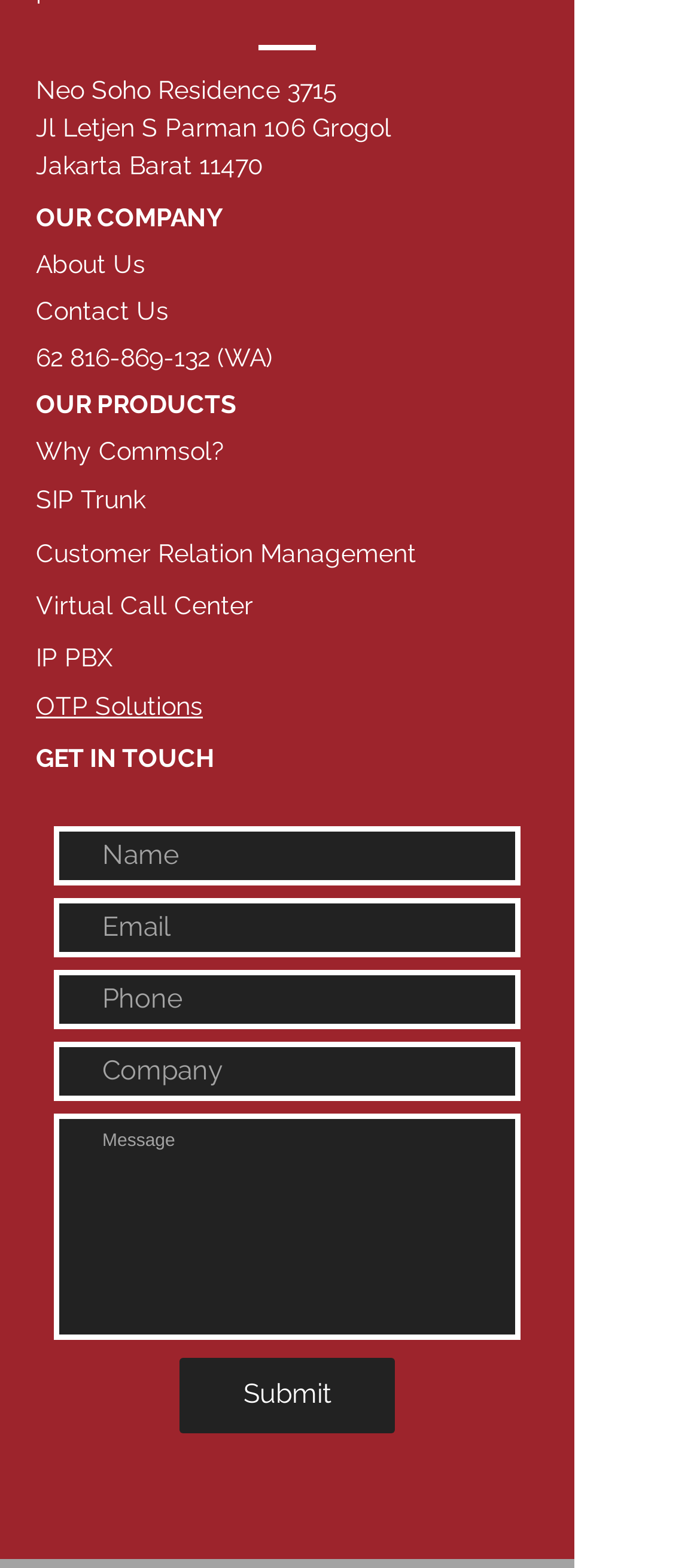What is one of the company's products?
Based on the screenshot, answer the question with a single word or phrase.

SIP Trunk